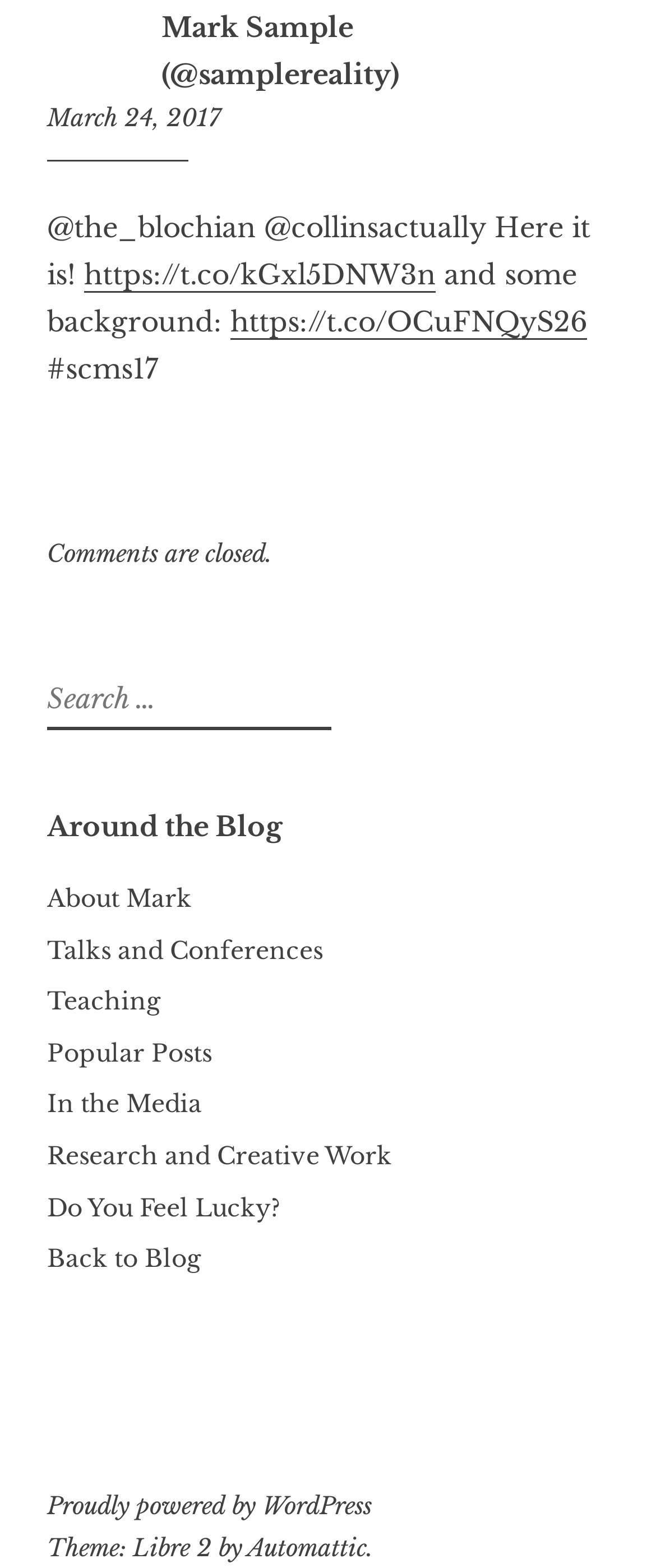Please specify the bounding box coordinates of the clickable region necessary for completing the following instruction: "View About Us page". The coordinates must consist of four float numbers between 0 and 1, i.e., [left, top, right, bottom].

None